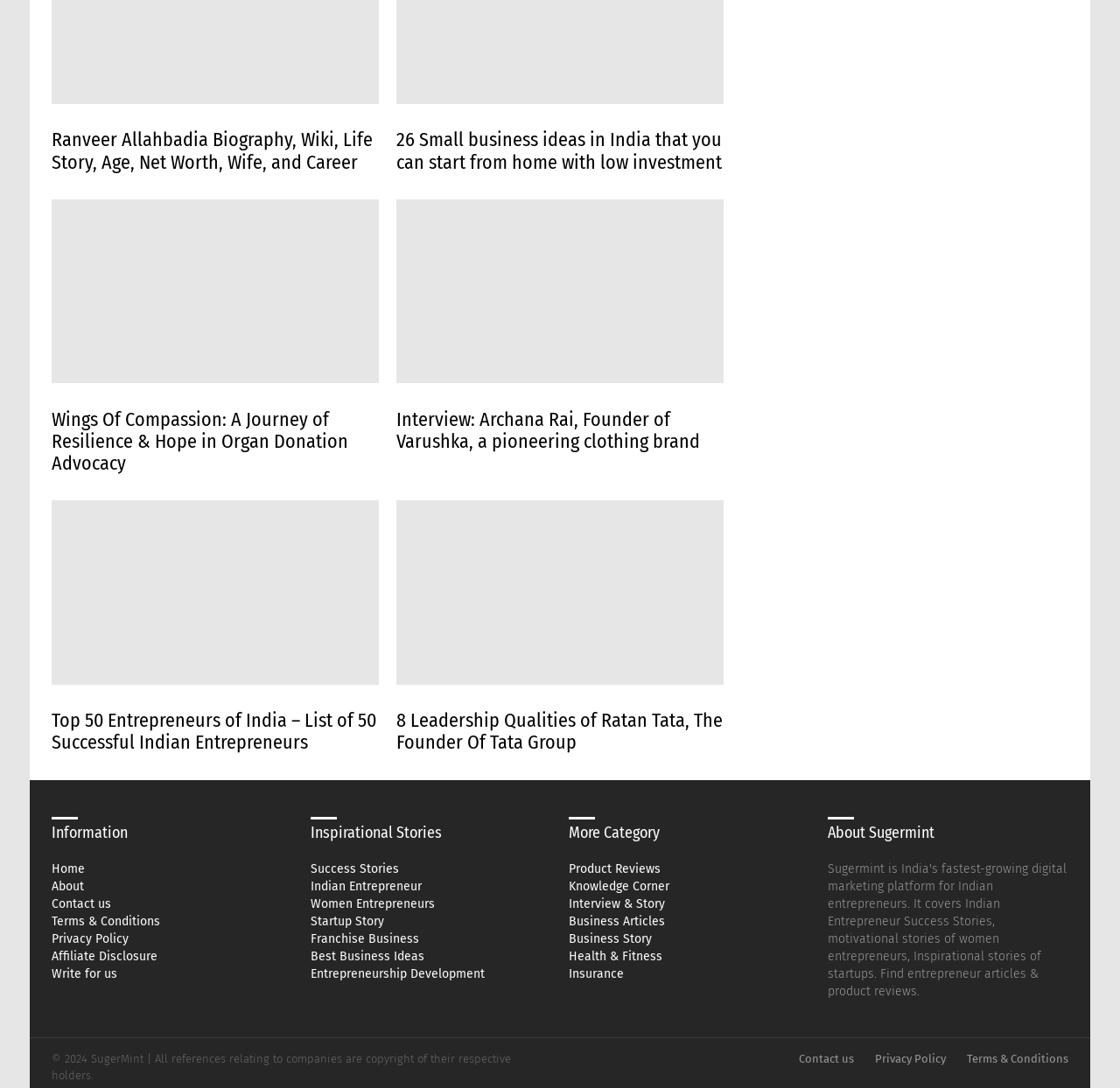Identify the bounding box coordinates of the area you need to click to perform the following instruction: "Learn about Archana Rai, the founder of Varushka".

[0.354, 0.374, 0.625, 0.416]